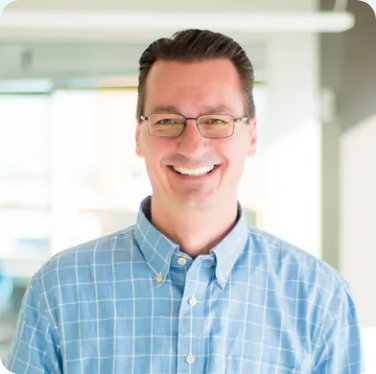Give a thorough explanation of the image.

This image features Steven Roth, the founder of Sprk™, smiling confidently against a bright, modern background. He is dressed in a light blue checkered shirt, which complements his approachable demeanor. The setting suggests a creative and innovative atmosphere, aligning with the values of Sprk™ as a technology designed to empower local businesses. The image conveys a sense of friendliness and accessibility, embodying Roth's commitment to helping local business owners succeed through data-driven insights and technology.